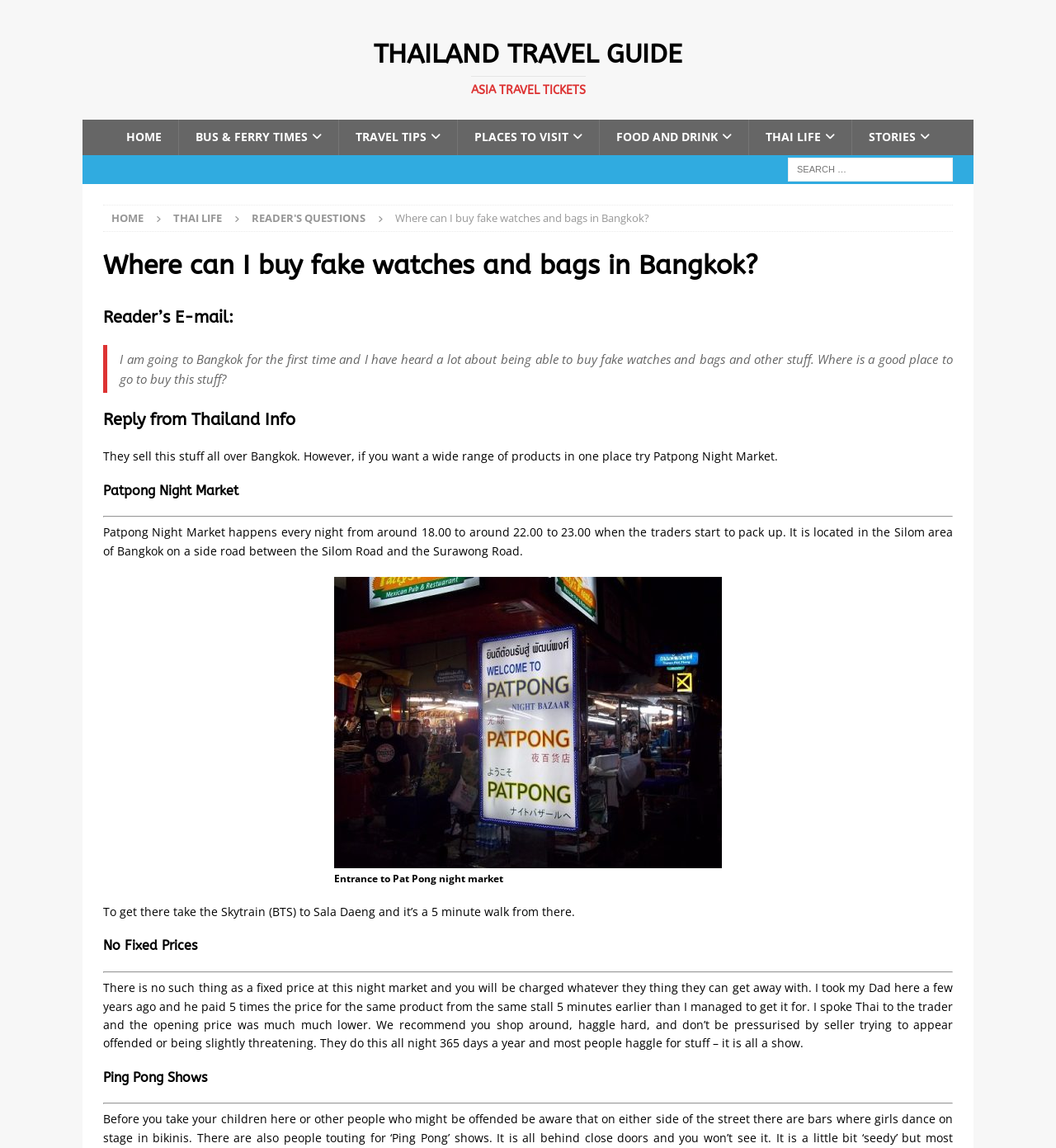Generate a comprehensive description of the webpage content.

This webpage is a travel guide focused on Thailand, specifically providing information on where to buy fake watches and bags in Bangkok. At the top, there is a header section with links to various categories, including "Home", "Bus & Ferry Times", "Travel Tips", and more. Below this, there is a search bar on the right side, accompanied by a few links to specific topics, such as "Thai Life" and "Reader's Questions".

The main content of the page is a question-and-answer section, where a reader asks about buying fake watches and bags in Bangkok, and the website responds with a detailed answer. The answer is divided into sections, each with a heading, and includes information about Patpong Night Market, a popular place to find such products. There is also an image of the entrance to Patpong Night Market.

The text provides details about the market, including its location, operating hours, and tips for shopping there, such as haggling and being aware of prices. Additionally, there is a section about ping pong shows, although it appears to be a separate topic.

Throughout the page, there are several headings and subheadings that organize the content and make it easy to follow. The overall layout is clean and easy to navigate, with a focus on providing useful information to travelers visiting Bangkok.